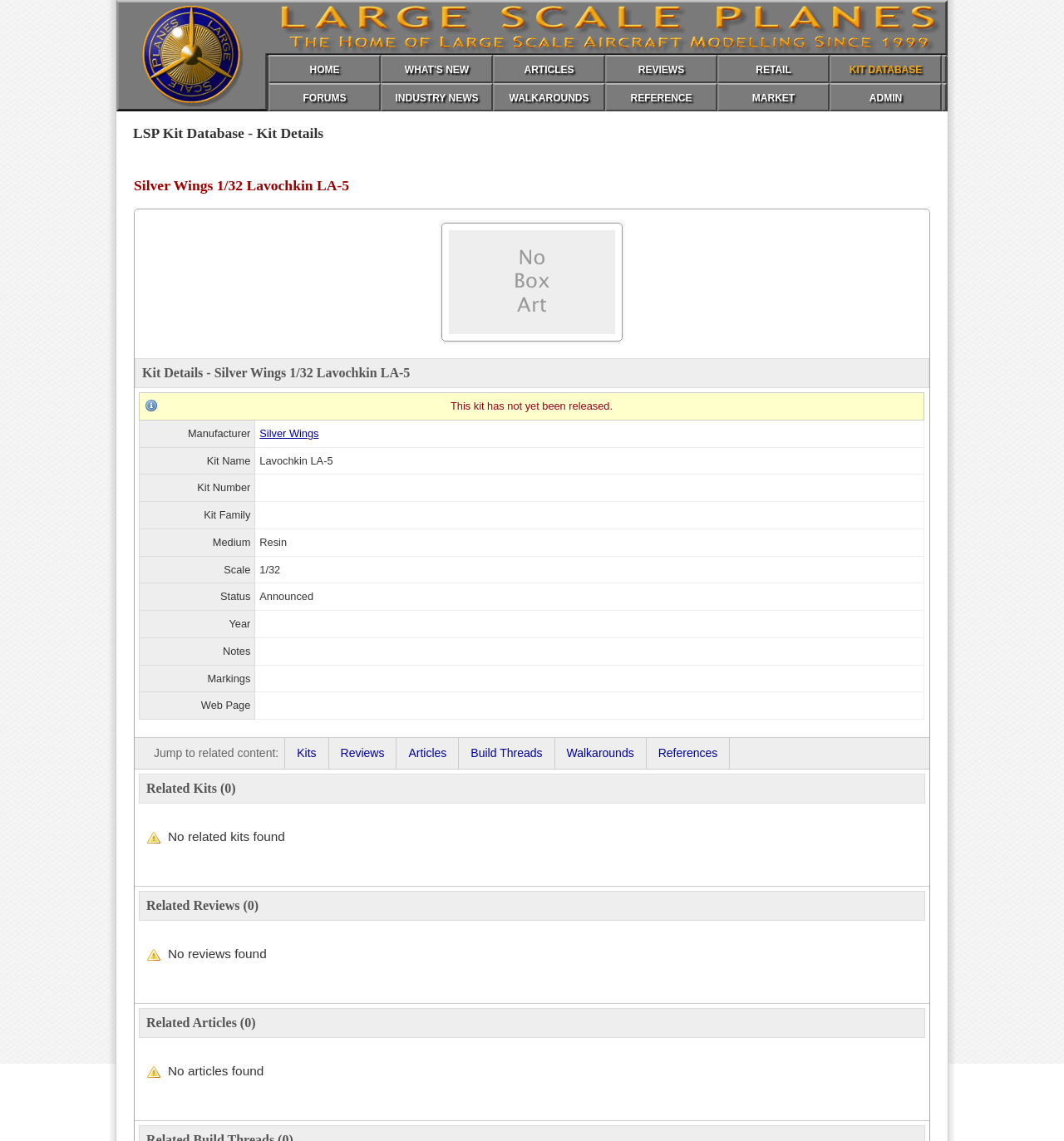How many related kits are found?
Using the screenshot, give a one-word or short phrase answer.

0